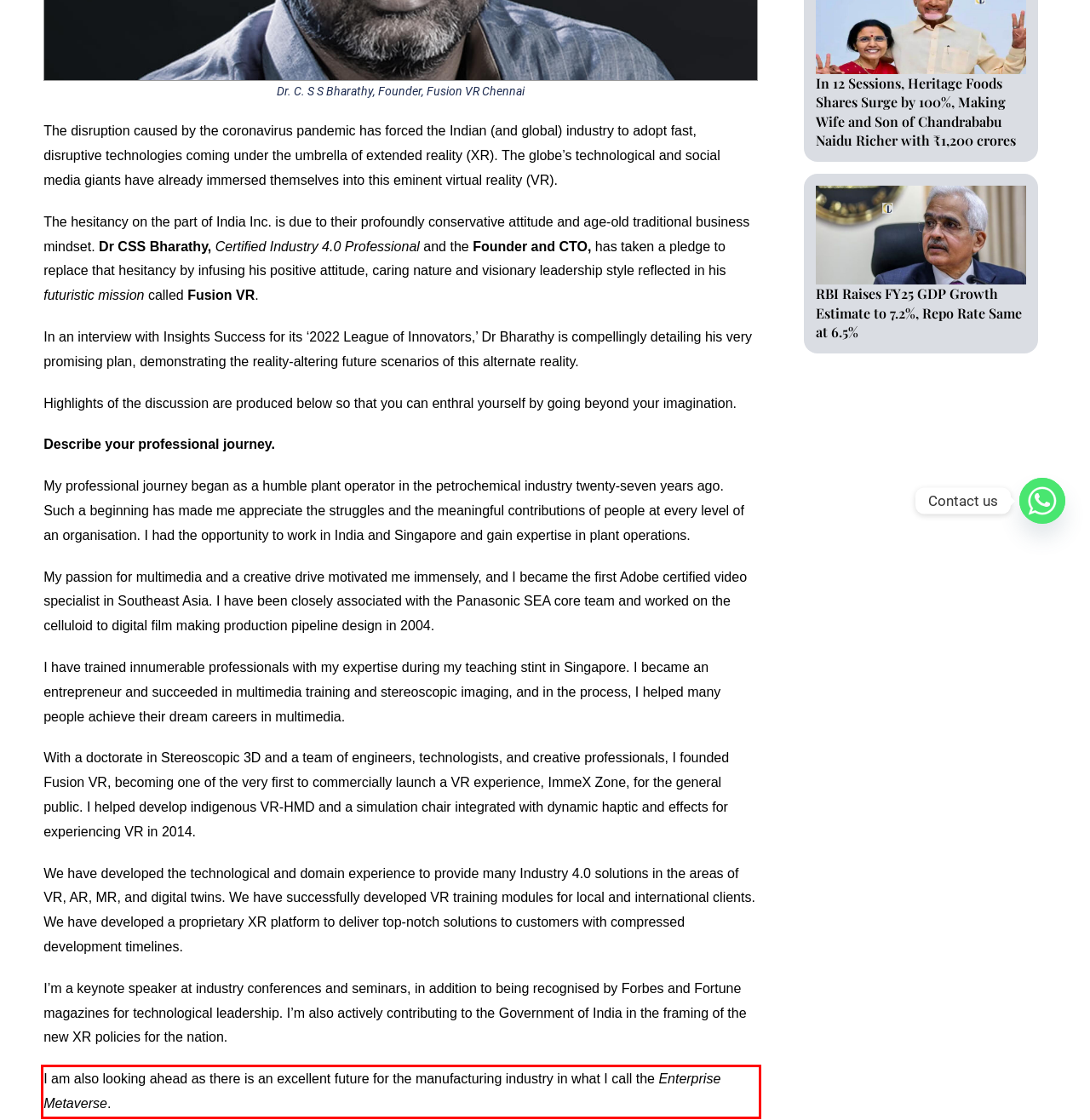You are presented with a webpage screenshot featuring a red bounding box. Perform OCR on the text inside the red bounding box and extract the content.

I am also looking ahead as there is an excellent future for the manufacturing industry in what I call the Enterprise Metaverse.